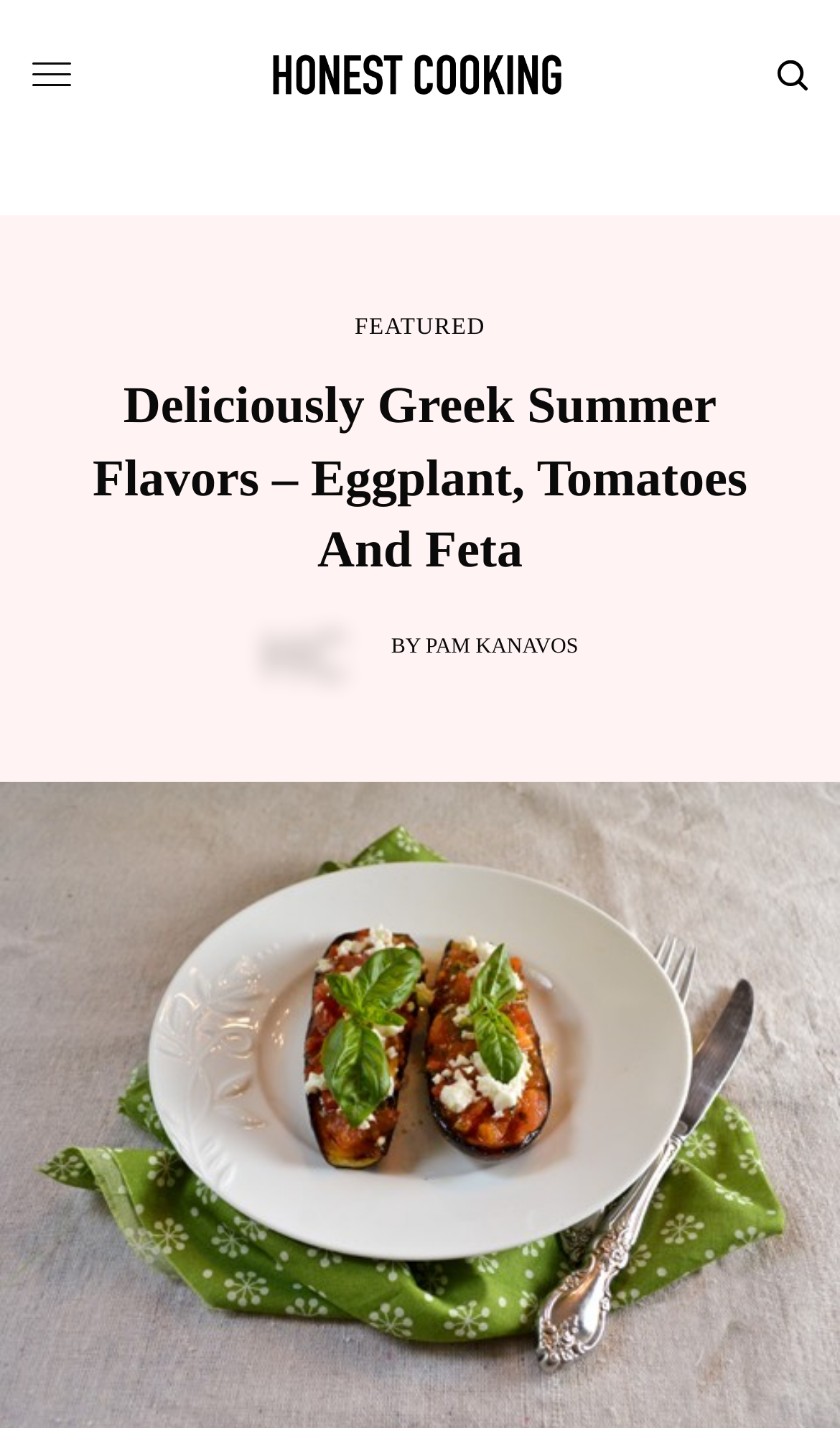Elaborate on the webpage's design and content in a detailed caption.

The webpage is about a recipe, specifically "Deliciously Greek Summer Flavors - Eggplant, Tomatoes And Feta". At the top left, there is a link to "Honest Cooking" accompanied by an image with the same name. On the top right, there is a small image. 

Below the top section, there is a main header that spans almost the entire width of the page, which displays the title of the recipe. Directly below the title, there is a label "BY" followed by a link to the author's name, "PAM KANAVOS". Above the author's name, there is a link labeled "FEATURED".